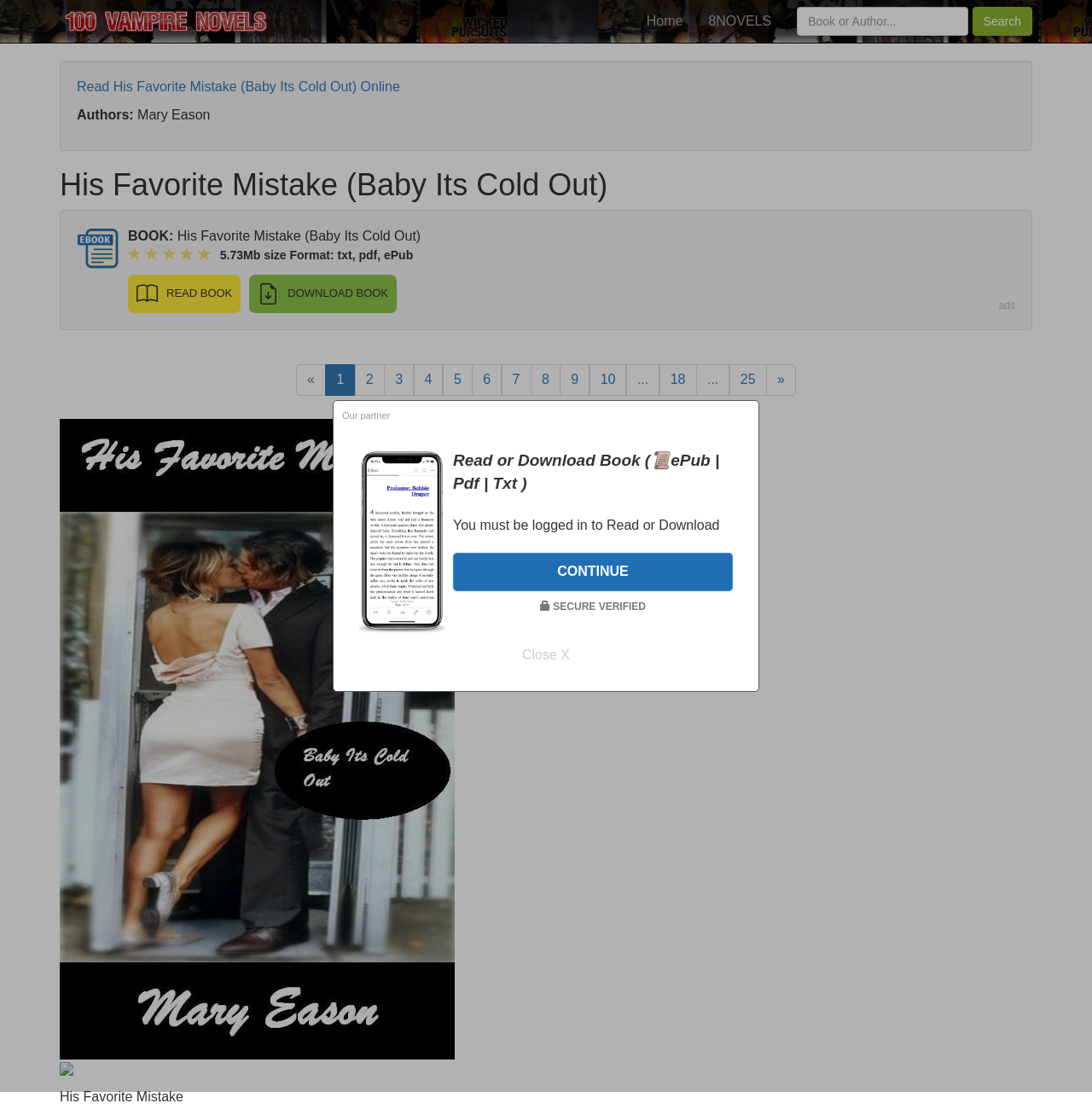What is the format of the book?
Based on the screenshot, answer the question with a single word or phrase.

txt, pdf, ePub